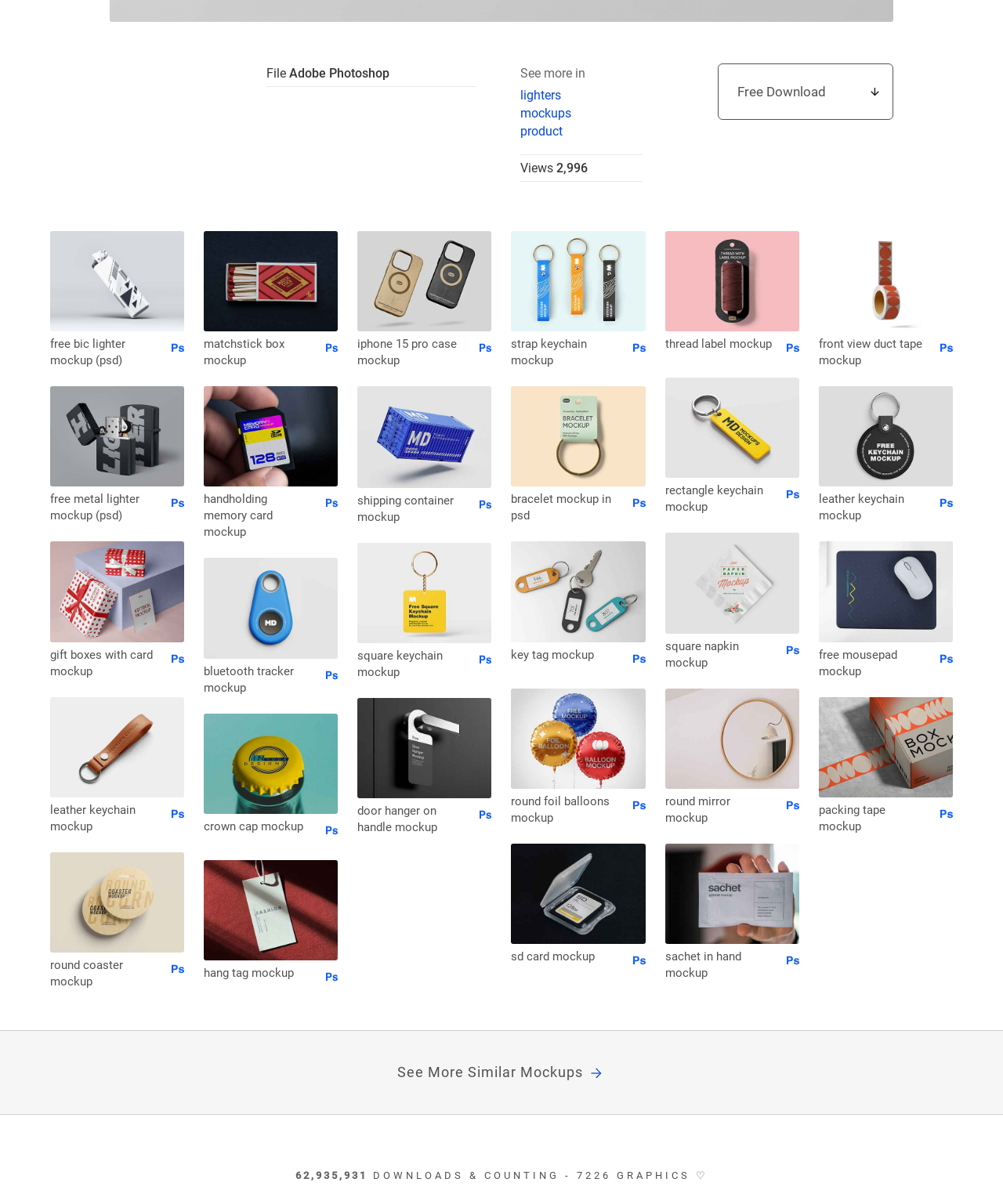Extract the bounding box coordinates for the UI element described by the text: "GDPR". The coordinates should be in the form of [left, top, right, bottom] with values between 0 and 1.

None